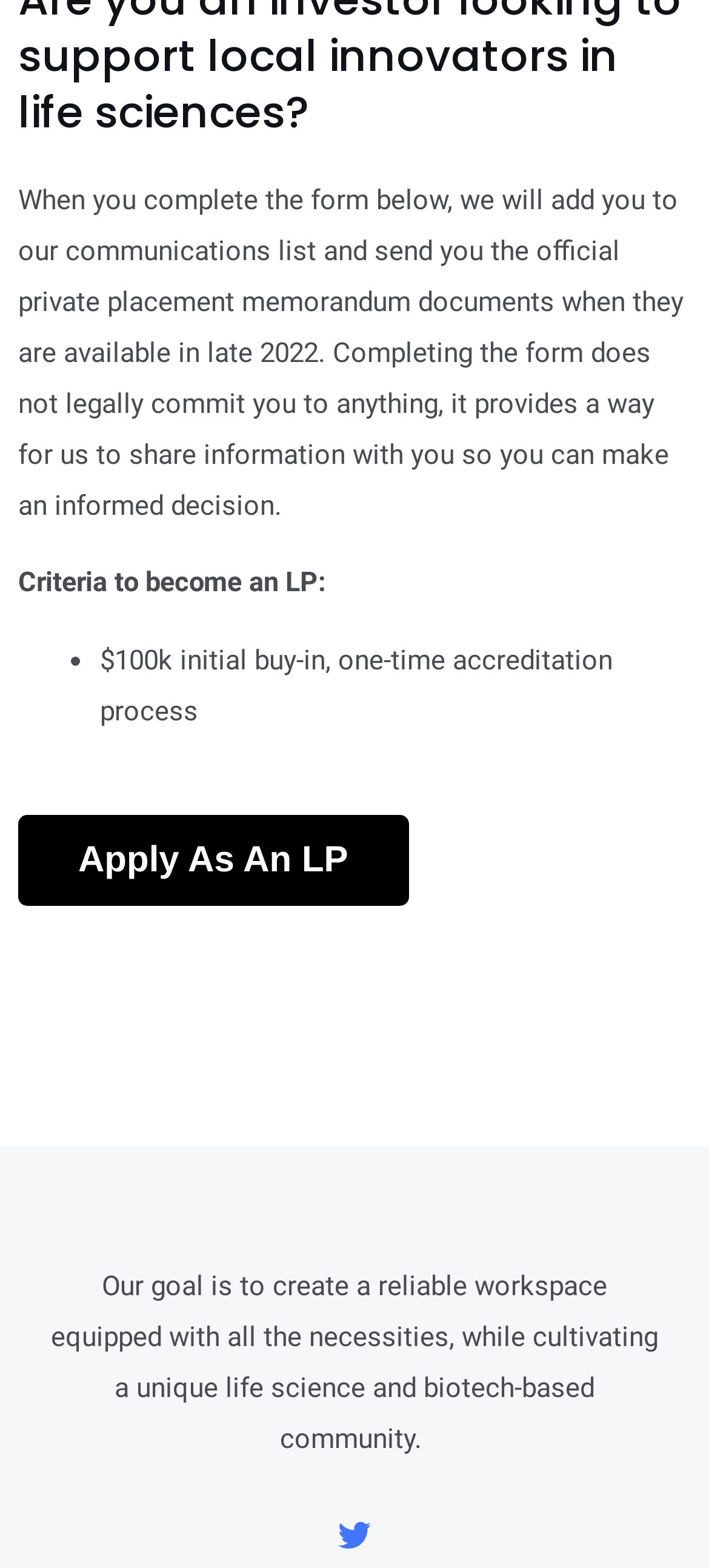What is the goal of the workspace?
Refer to the image and give a detailed answer to the question.

The goal of the workspace is to create a reliable workspace equipped with all the necessities, while cultivating a unique life science and biotech-based community, as stated in the StaticText element with ID 122.